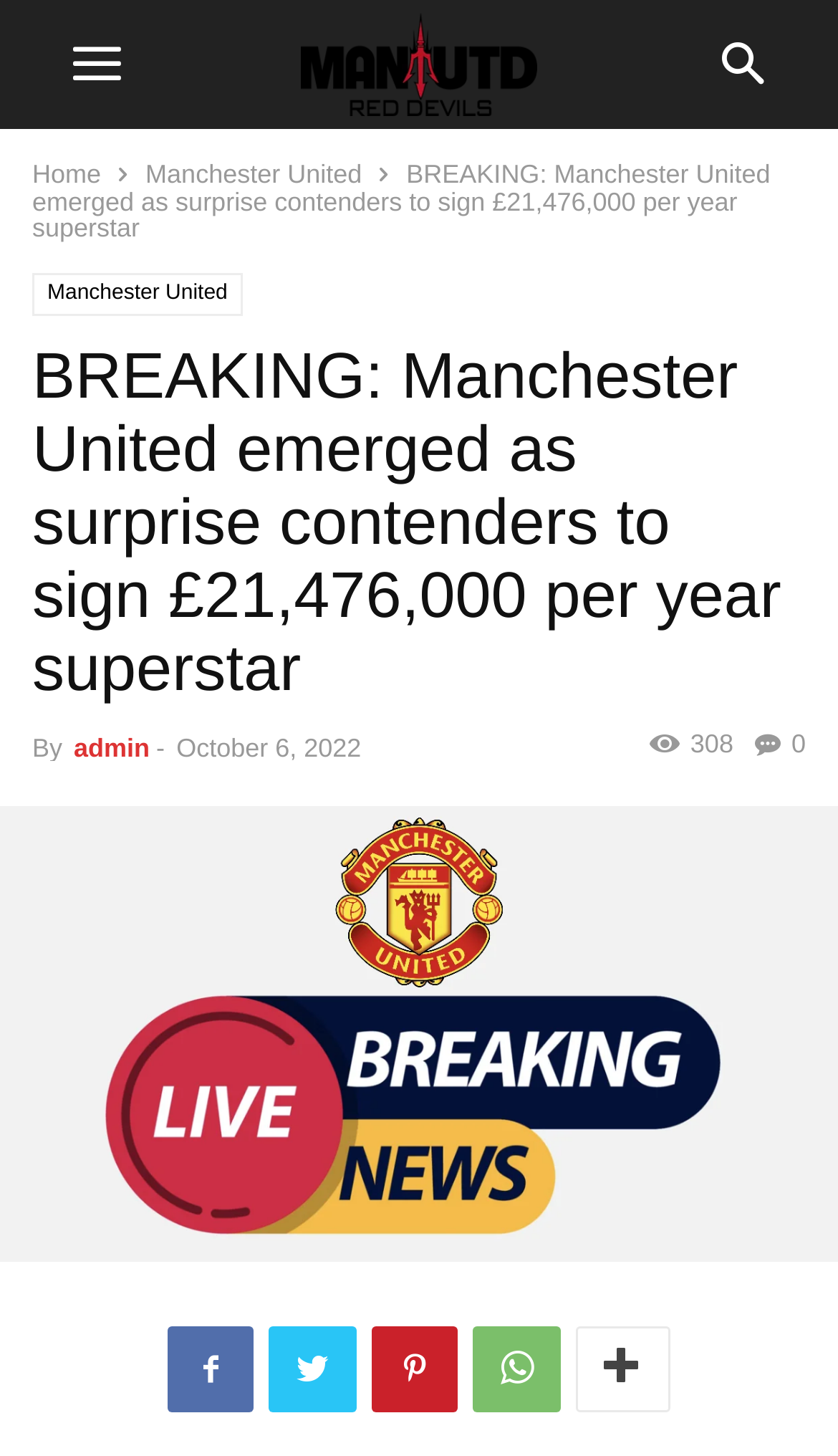Please specify the bounding box coordinates of the element that should be clicked to execute the given instruction: 'Read the article by admin'. Ensure the coordinates are four float numbers between 0 and 1, expressed as [left, top, right, bottom].

[0.088, 0.503, 0.179, 0.524]